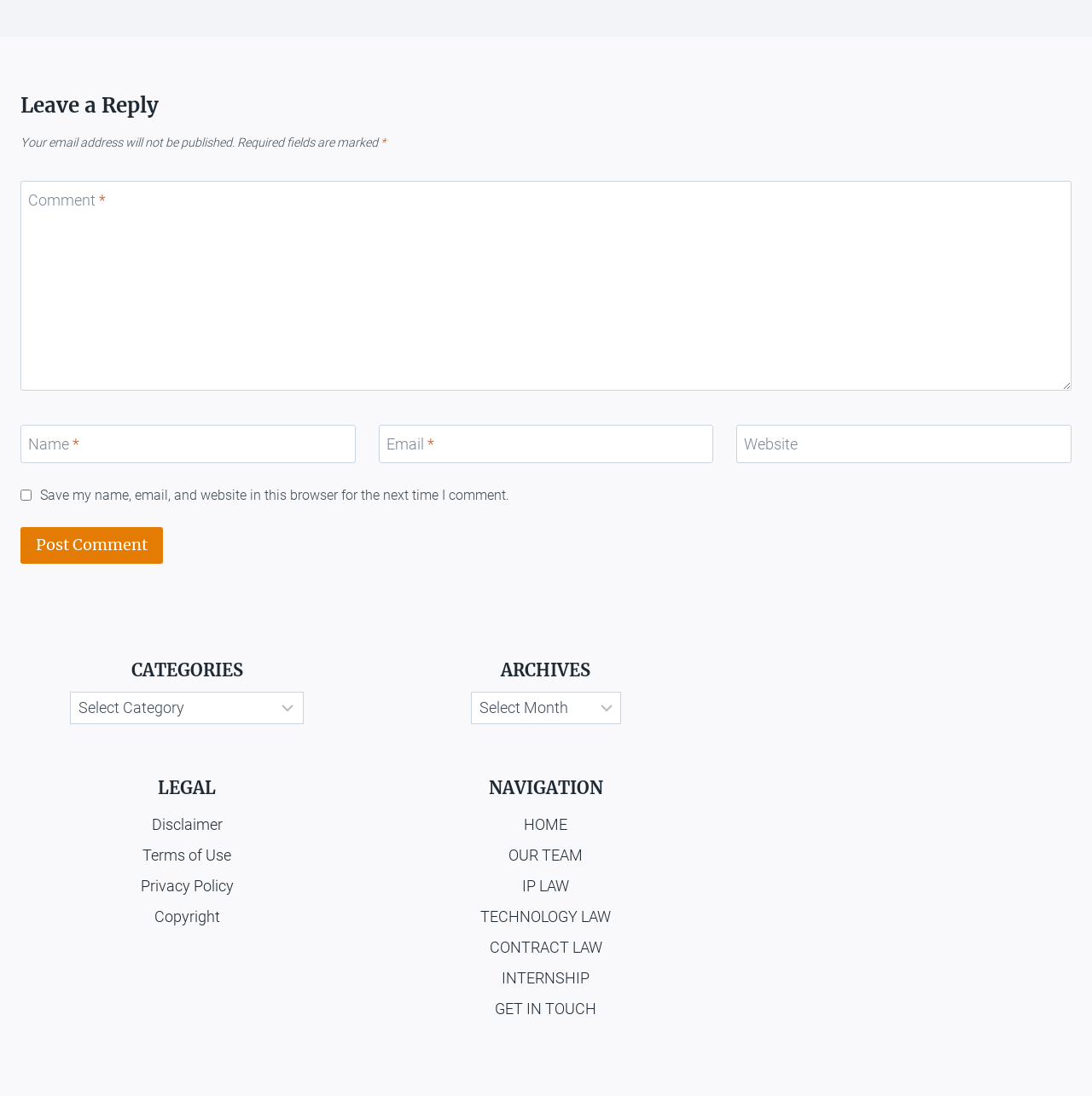Can you find the bounding box coordinates of the area I should click to execute the following instruction: "Select a category"?

[0.064, 0.631, 0.278, 0.661]